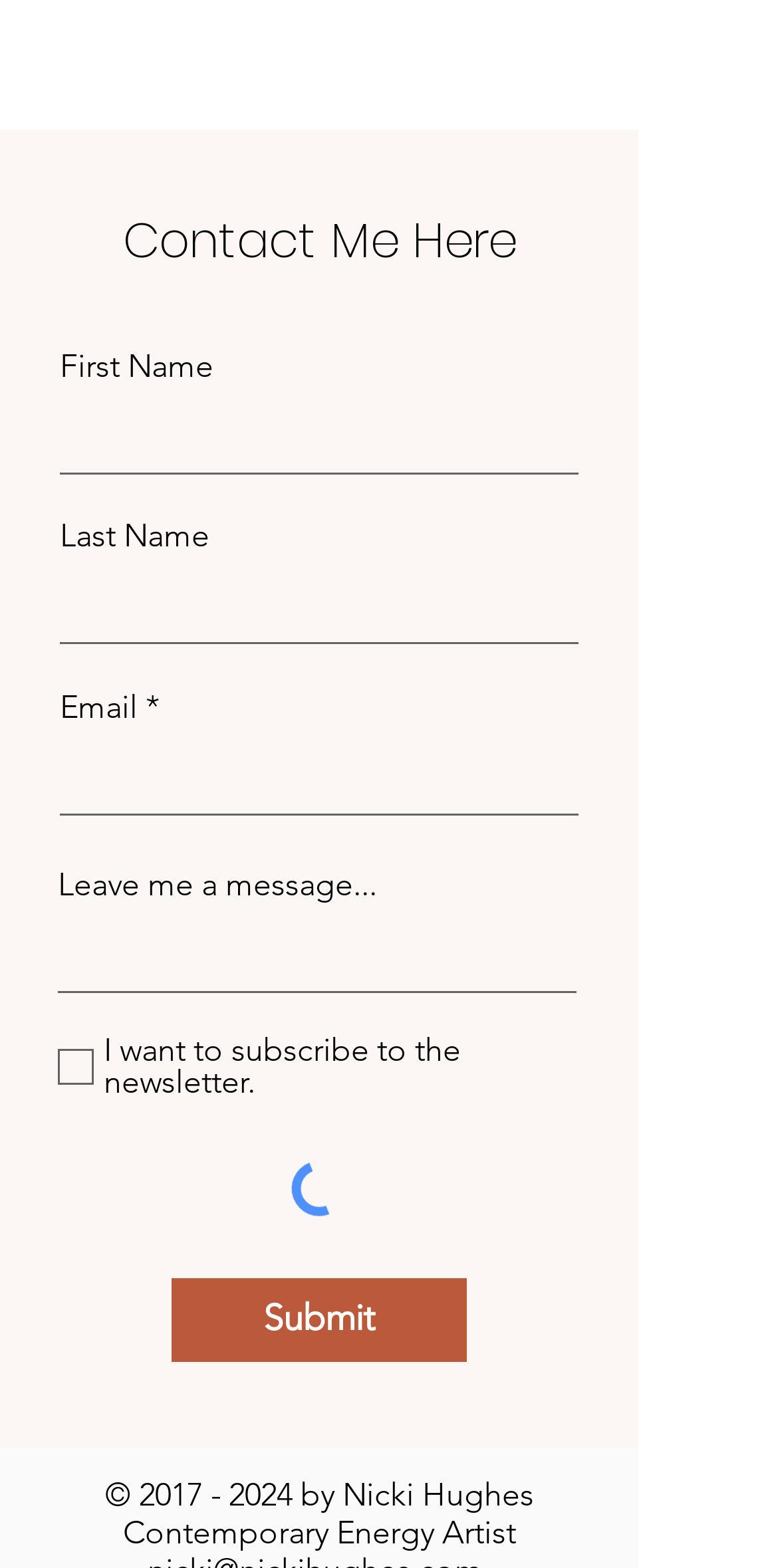Please specify the bounding box coordinates in the format (top-left x, top-left y, bottom-right x, bottom-right y), with all values as floating point numbers between 0 and 1. Identify the bounding box of the UI element described by: pschacher@hoffmann-partner.com

None